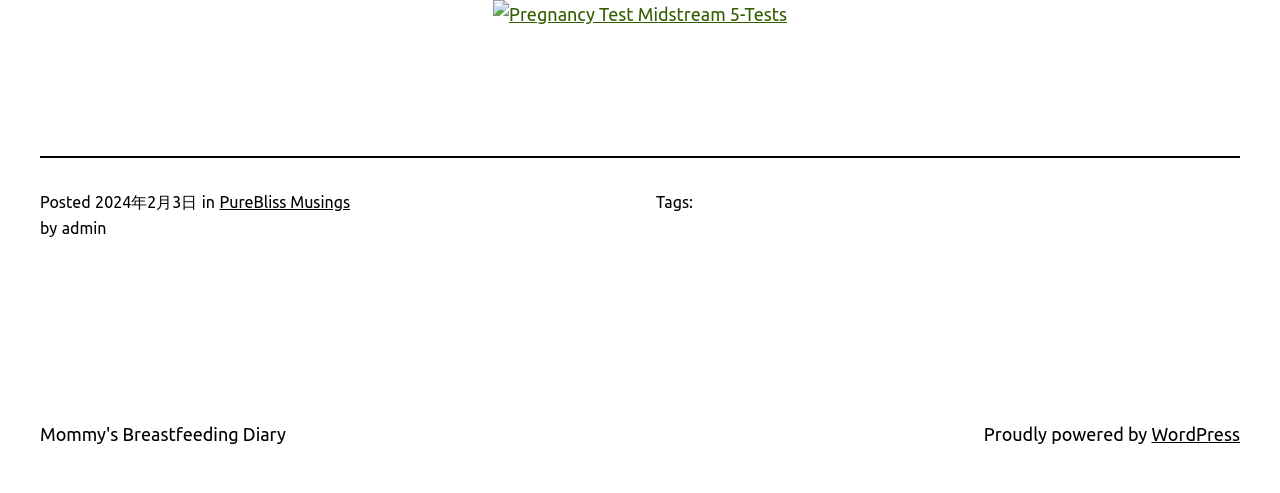Refer to the image and answer the question with as much detail as possible: When was the first post published?

The publication date of the first post can be found by looking at the time element which is a child of the root element, and its text is '2024年2月3日'.